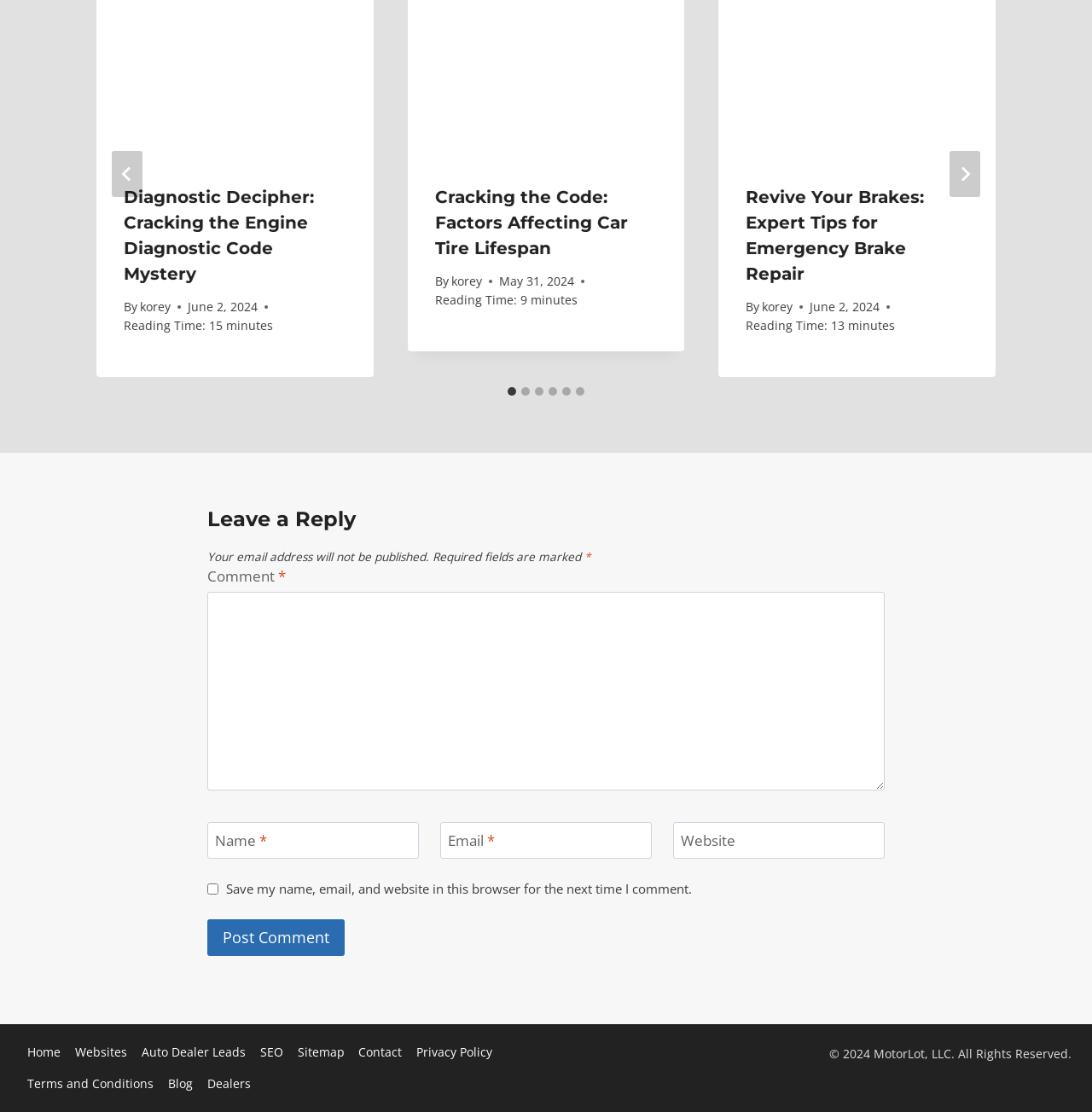Extract the bounding box coordinates of the UI element described: "Contact". Provide the coordinates in the format [left, top, right, bottom] with values ranging from 0 to 1.

[0.322, 0.933, 0.375, 0.961]